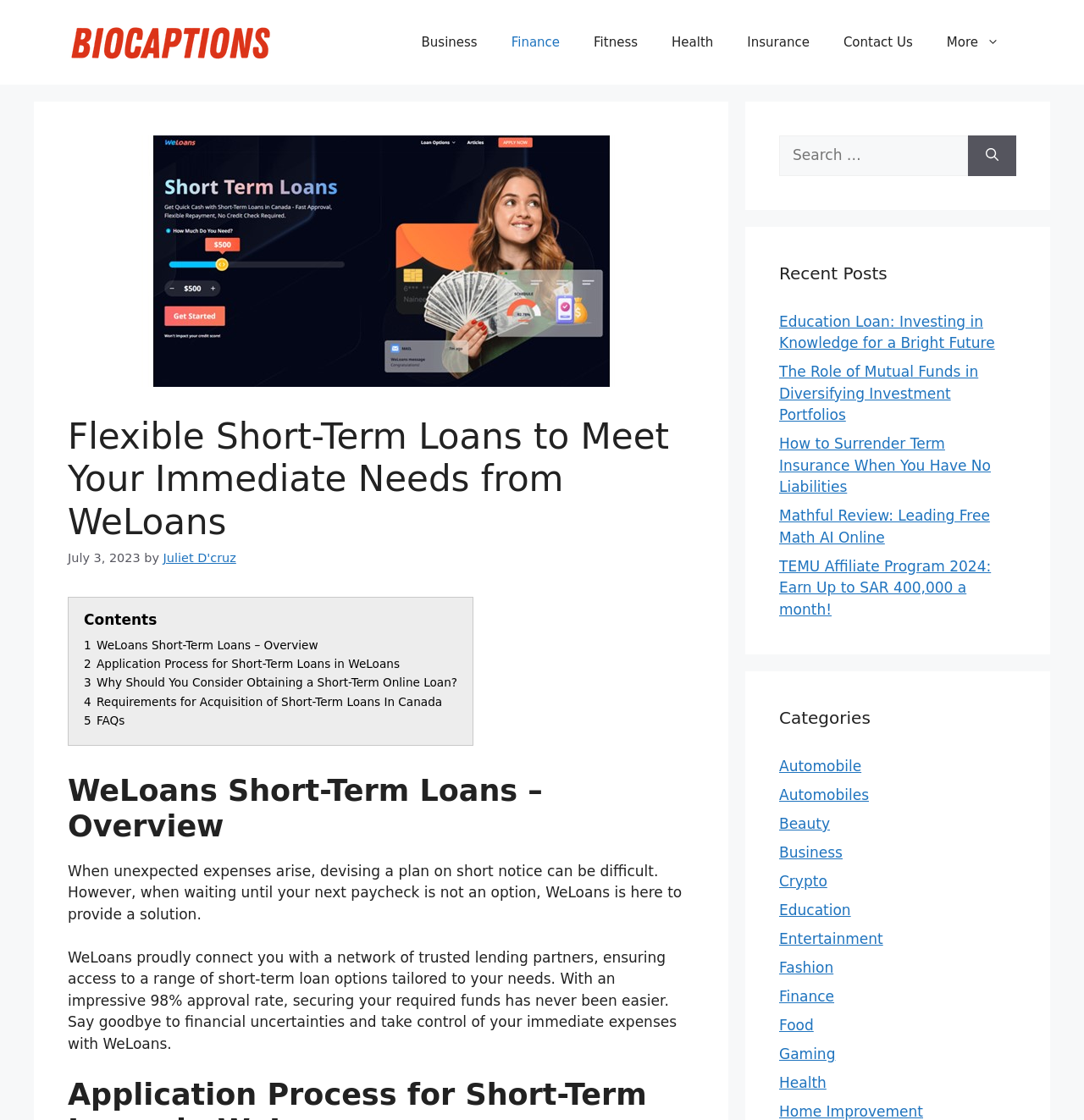What is the purpose of WeLoans?
Ensure your answer is thorough and detailed.

Based on the webpage content, WeLoans provides short-term loans to cater to immediate financial needs, offering a solution to unexpected expenses.